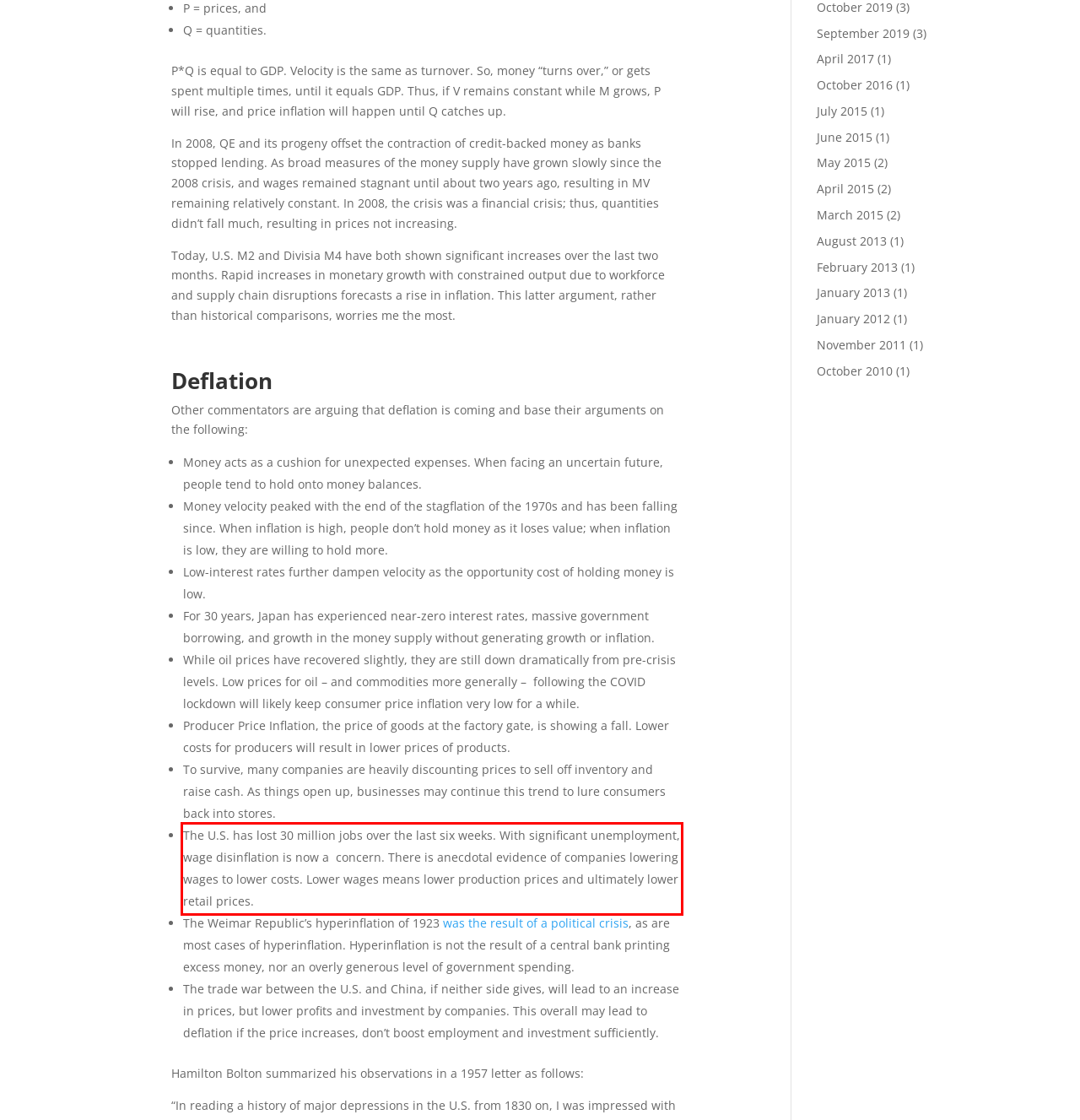Analyze the webpage screenshot and use OCR to recognize the text content in the red bounding box.

The U.S. has lost 30 million jobs over the last six weeks. With significant unemployment, wage disinflation is now a concern. There is anecdotal evidence of companies lowering wages to lower costs. Lower wages means lower production prices and ultimately lower retail prices.